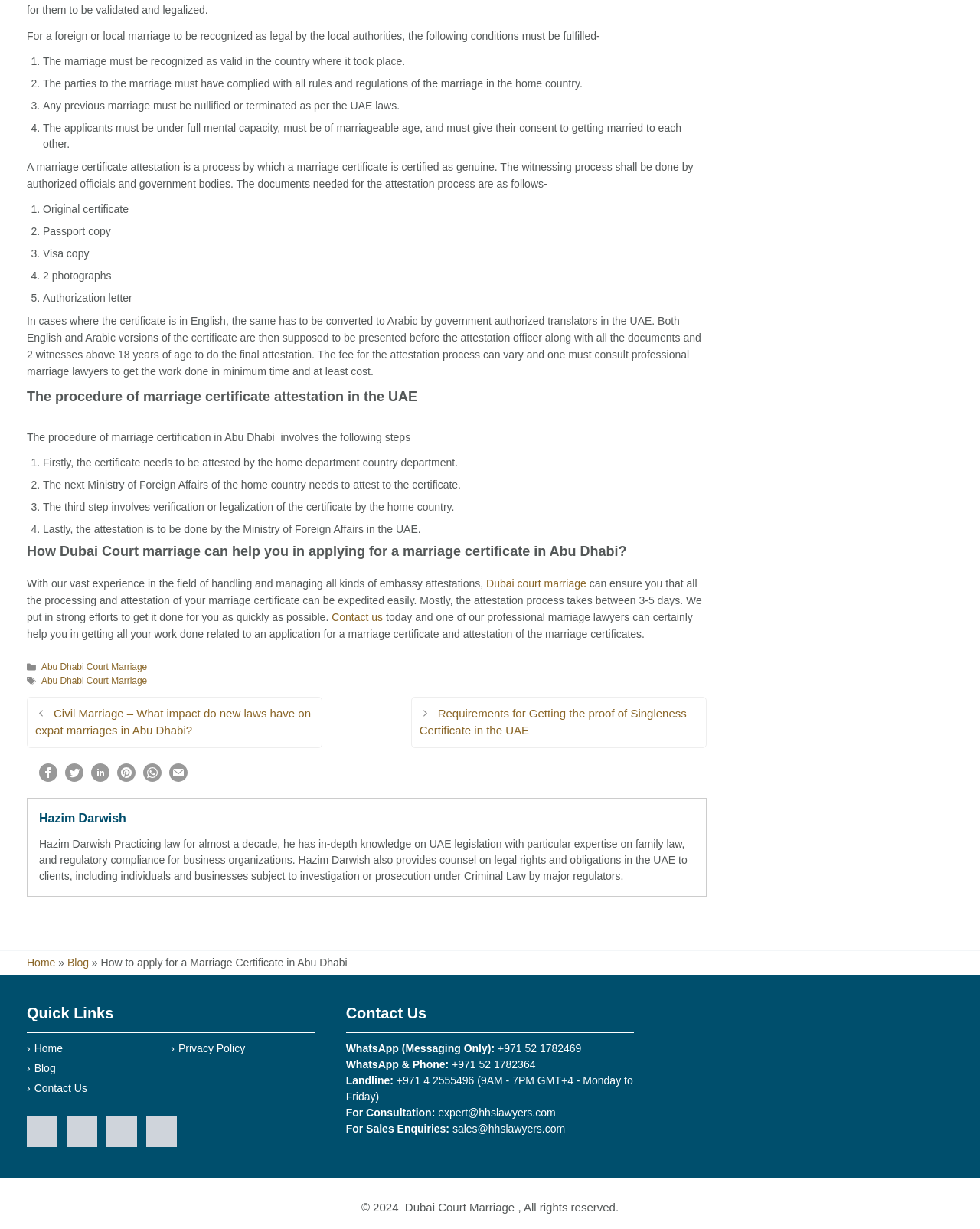Please identify the bounding box coordinates of the element on the webpage that should be clicked to follow this instruction: "Click the 'Abu Dhabi Court Marriage' link". The bounding box coordinates should be given as four float numbers between 0 and 1, formatted as [left, top, right, bottom].

[0.042, 0.55, 0.15, 0.558]